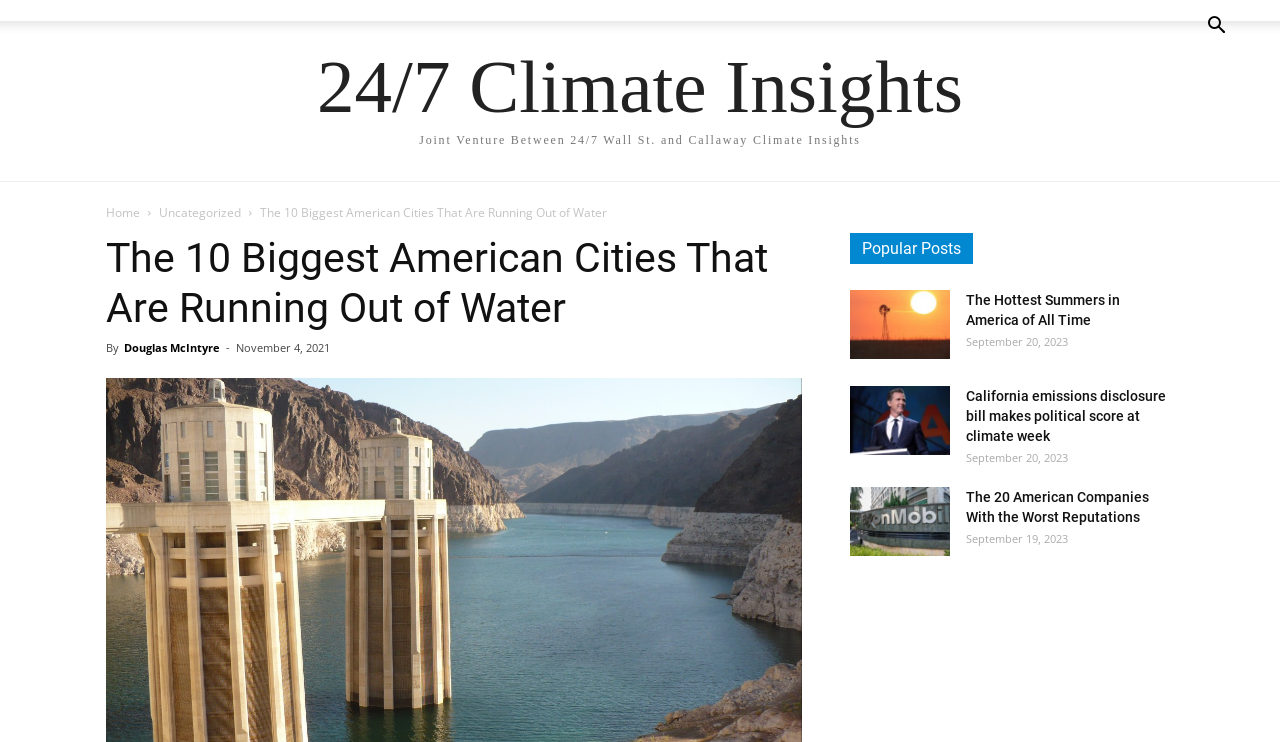Please look at the image and answer the question with a detailed explanation: How many popular posts are listed?

I counted the number of links under the 'Popular Posts' heading, and there are three links with corresponding images and timestamps.